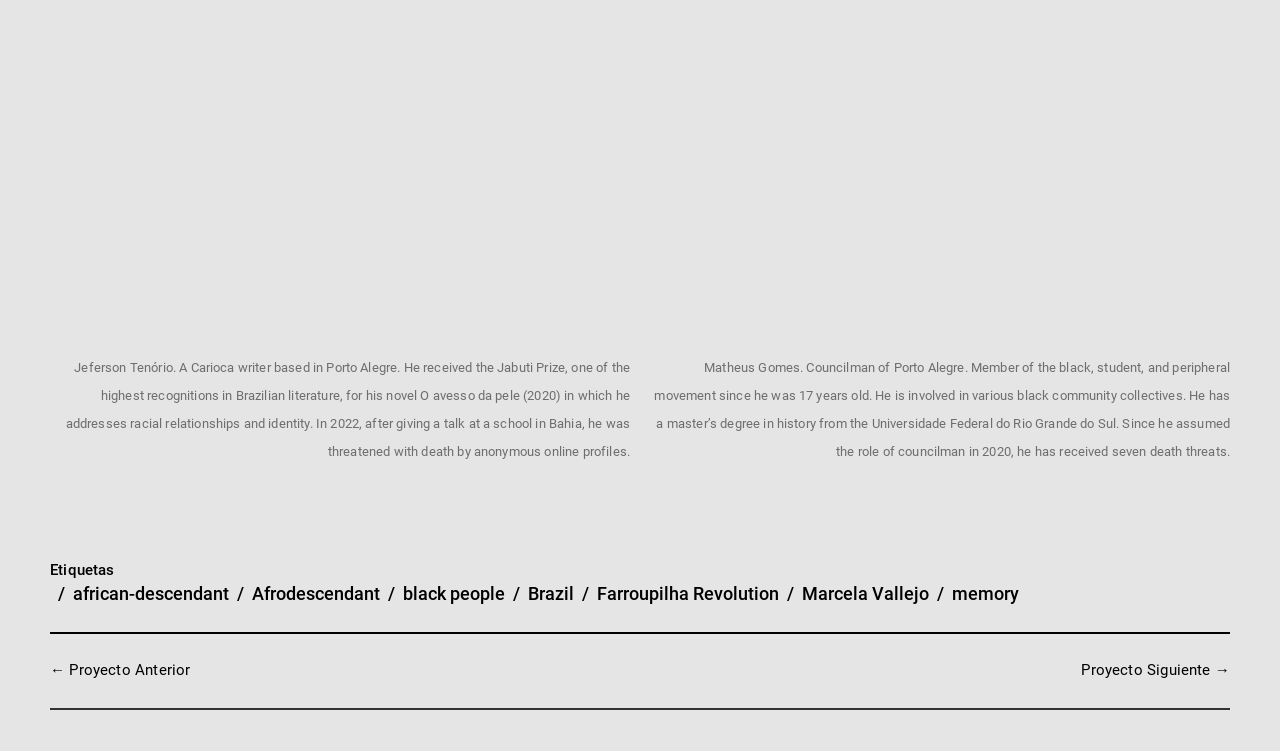Locate the UI element that matches the description Afrodescendant in the webpage screenshot. Return the bounding box coordinates in the format (top-left x, top-left y, bottom-right x, bottom-right y), with values ranging from 0 to 1.

[0.197, 0.777, 0.297, 0.805]